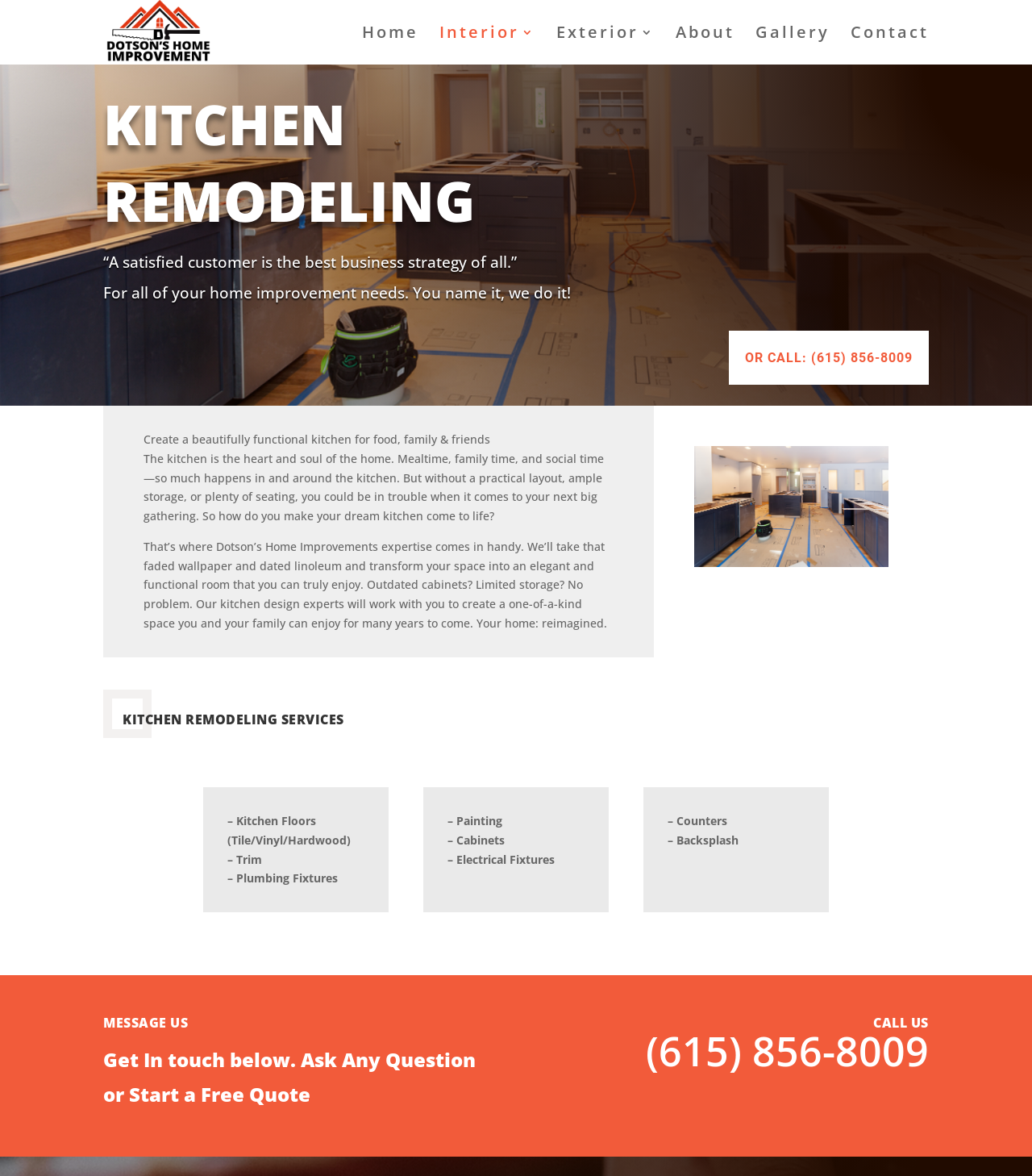Utilize the details in the image to give a detailed response to the question: What is the company name on the webpage?

The company name is obtained from the link element with the text 'Dotson's Home Improvment' at the top of the webpage, which is also the title of the webpage.